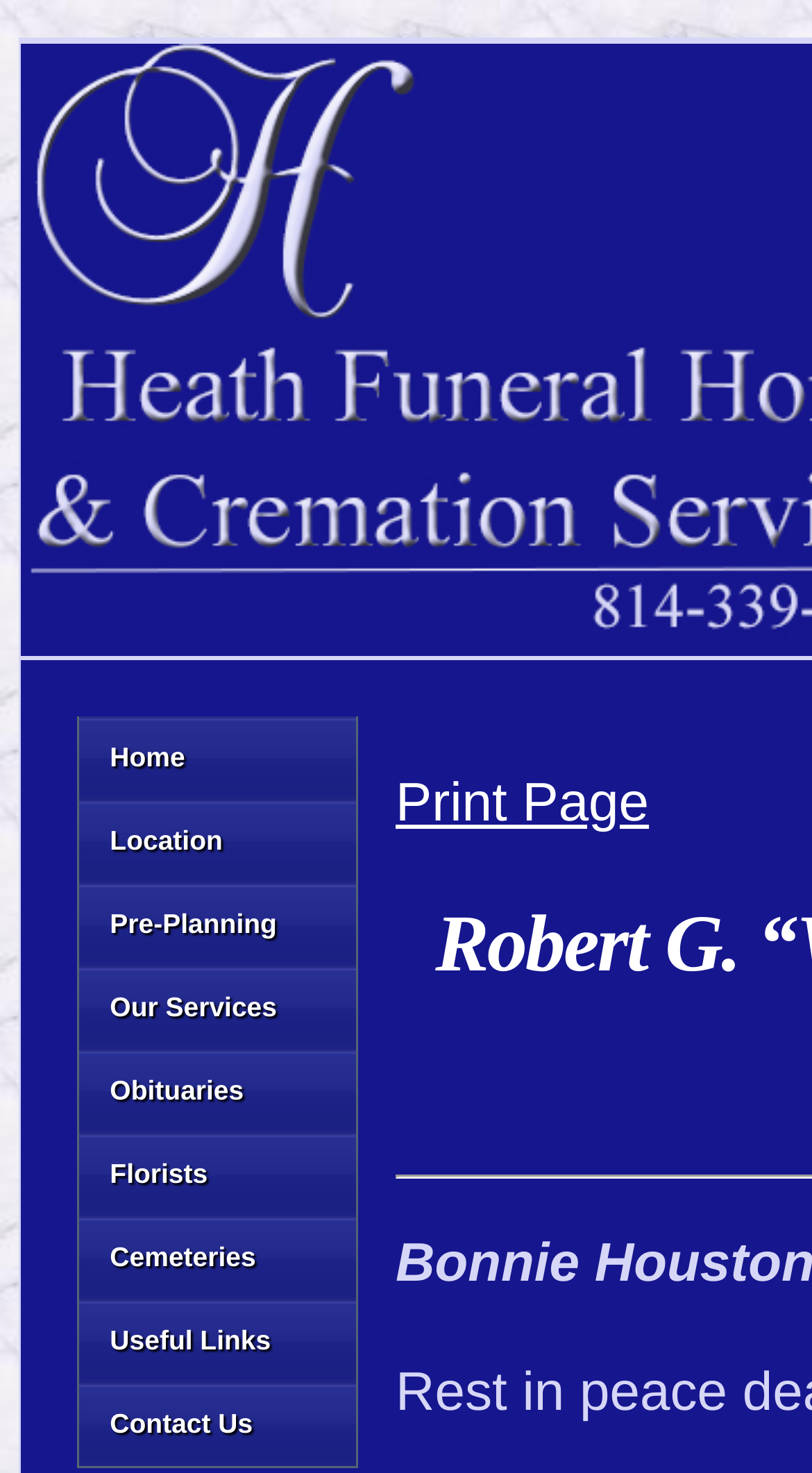What type of services does the website provide?
Based on the image, respond with a single word or phrase.

Funeral services